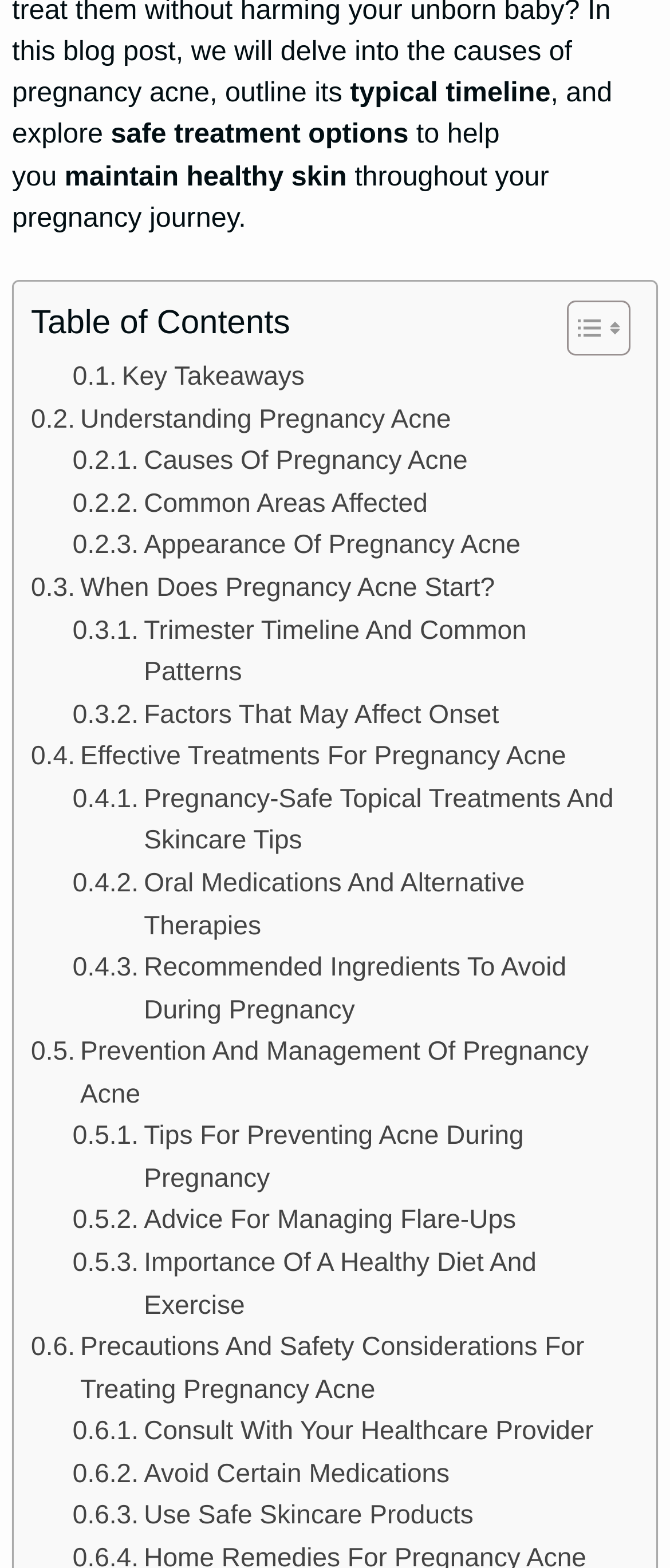Find the bounding box coordinates of the area that needs to be clicked in order to achieve the following instruction: "Read Key Takeaways". The coordinates should be specified as four float numbers between 0 and 1, i.e., [left, top, right, bottom].

[0.108, 0.228, 0.455, 0.255]